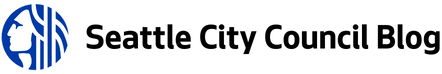Give an elaborate caption for the image.

The image showcases the logo of the Seattle City Council Blog, prominently featuring a stylized blue silhouette representing a figure alongside the text "Seattle City Council Blog" in bold, black font. The logo reflects the Council's commitment to providing updates and insights on local governance, community issues, and initiatives, emphasizing engagement with Seattle's residents. This branding serves as a visual identity for the blog, fostering an accessible platform for discussions on critical topics, such as labor rights and city policies, as highlighted in recent council discussions on supporting Uber and Lyft drivers.